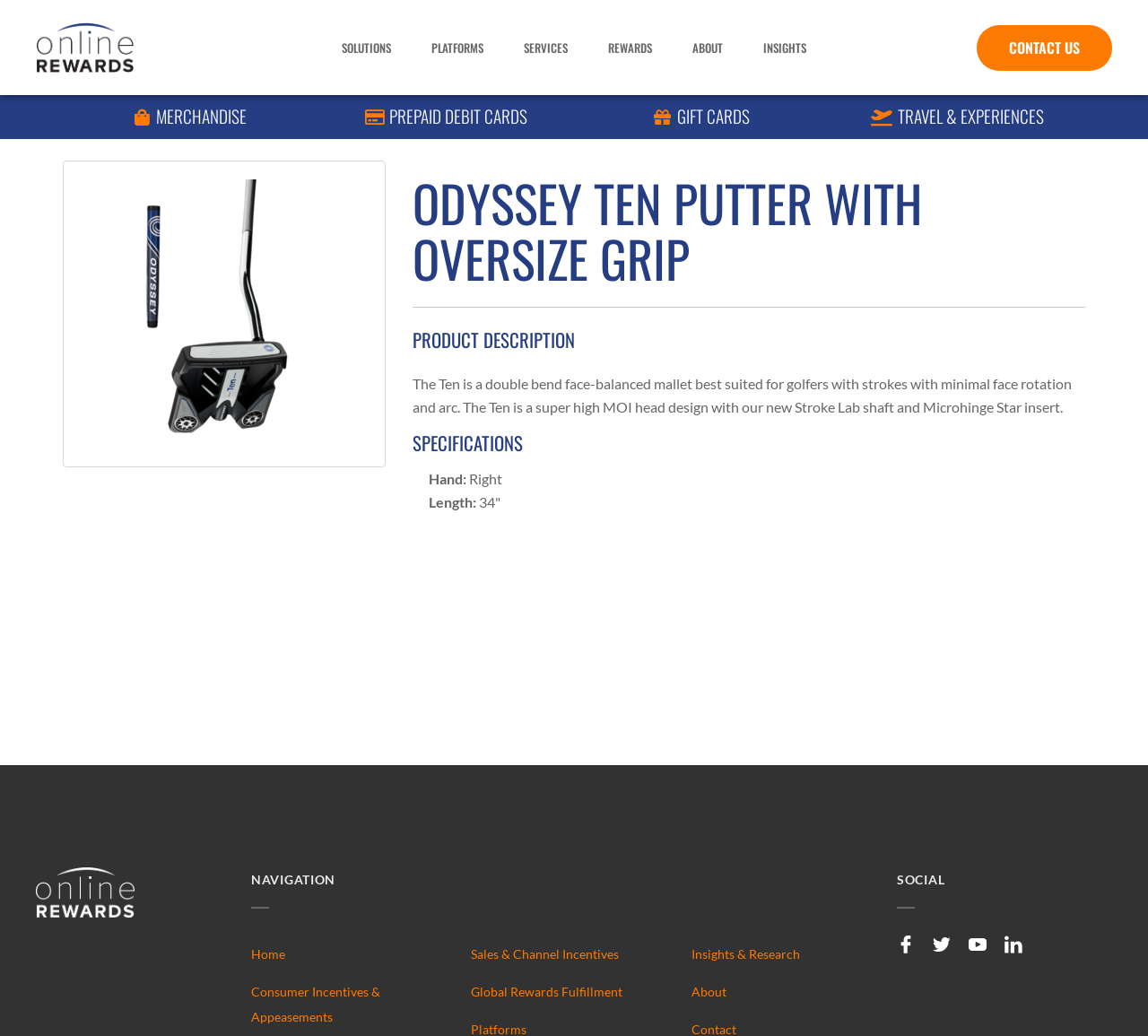Give an in-depth explanation of the webpage layout and content.

The webpage is a product catalog page for the Odyssey Ten Putter with Oversize Grip. At the top, there is a navigation menu with links to SOLUTIONS, PLATFORMS, SERVICES, REWARDS, ABOUT, and INSIGHTS. On the right side of the navigation menu, there is a CONTACT US link.

Below the navigation menu, there are four links with icons, representing different categories: MERCHANDISE, PREPAID DEBIT CARDS, GIFT CARDS, and TRAVEL & EXPERIENCES.

The main content of the page is dedicated to the product, with a product image on the left side and a heading "ODYSSEY TEN PUTTER WITH OVERSIZE GRIP" above the product description. The product description is a paragraph of text that describes the features and benefits of the putter.

Below the product description, there is a separator line, followed by a heading "PRODUCT DESCRIPTION" and a detailed product description. Further down, there is a "SPECIFICATIONS" section with details about the product's hand, length, and other specifications.

At the bottom of the page, there is a navigation section with links to different pages, including Home, Consumer Incentives & Appeasements, Sales & Channel Incentives, Global Rewards Fulfillment, Insights & Research, and About. There is also a social media section with links to various social media platforms.